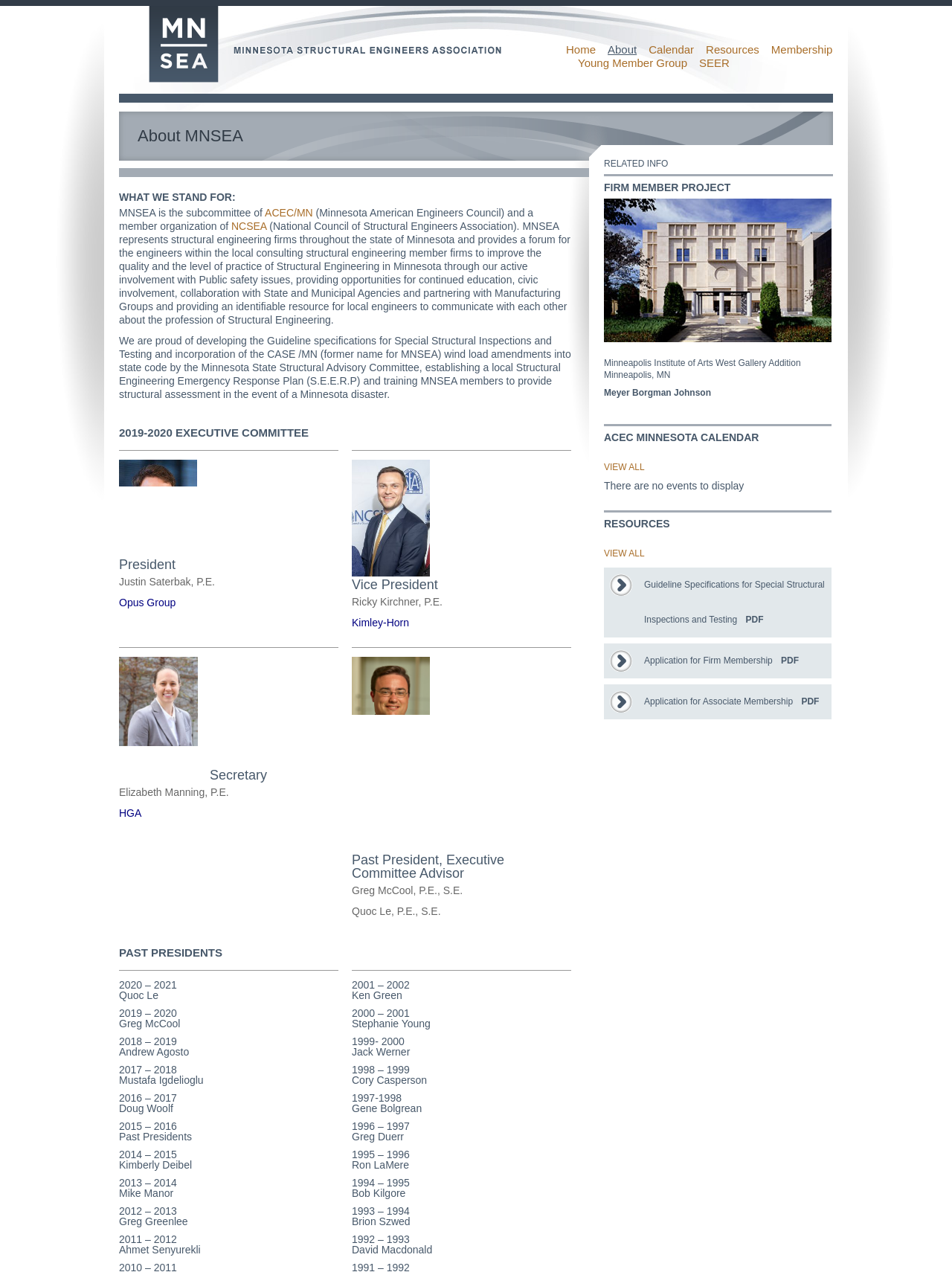Provide a brief response to the question using a single word or phrase: 
What is the name of the organization that MNSEA is a member of?

NCSEA